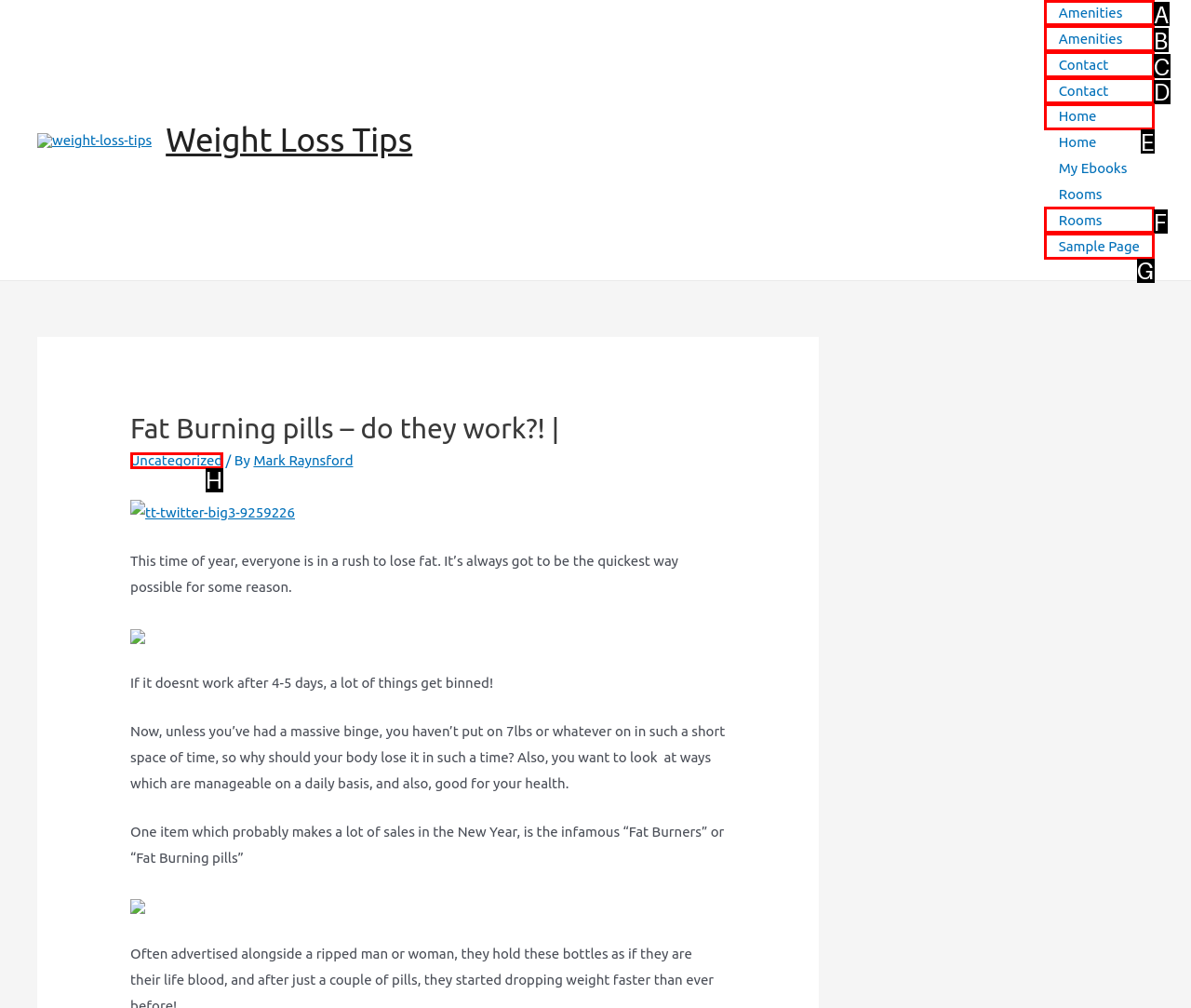Select the HTML element that should be clicked to accomplish the task: Visit Home page Reply with the corresponding letter of the option.

E